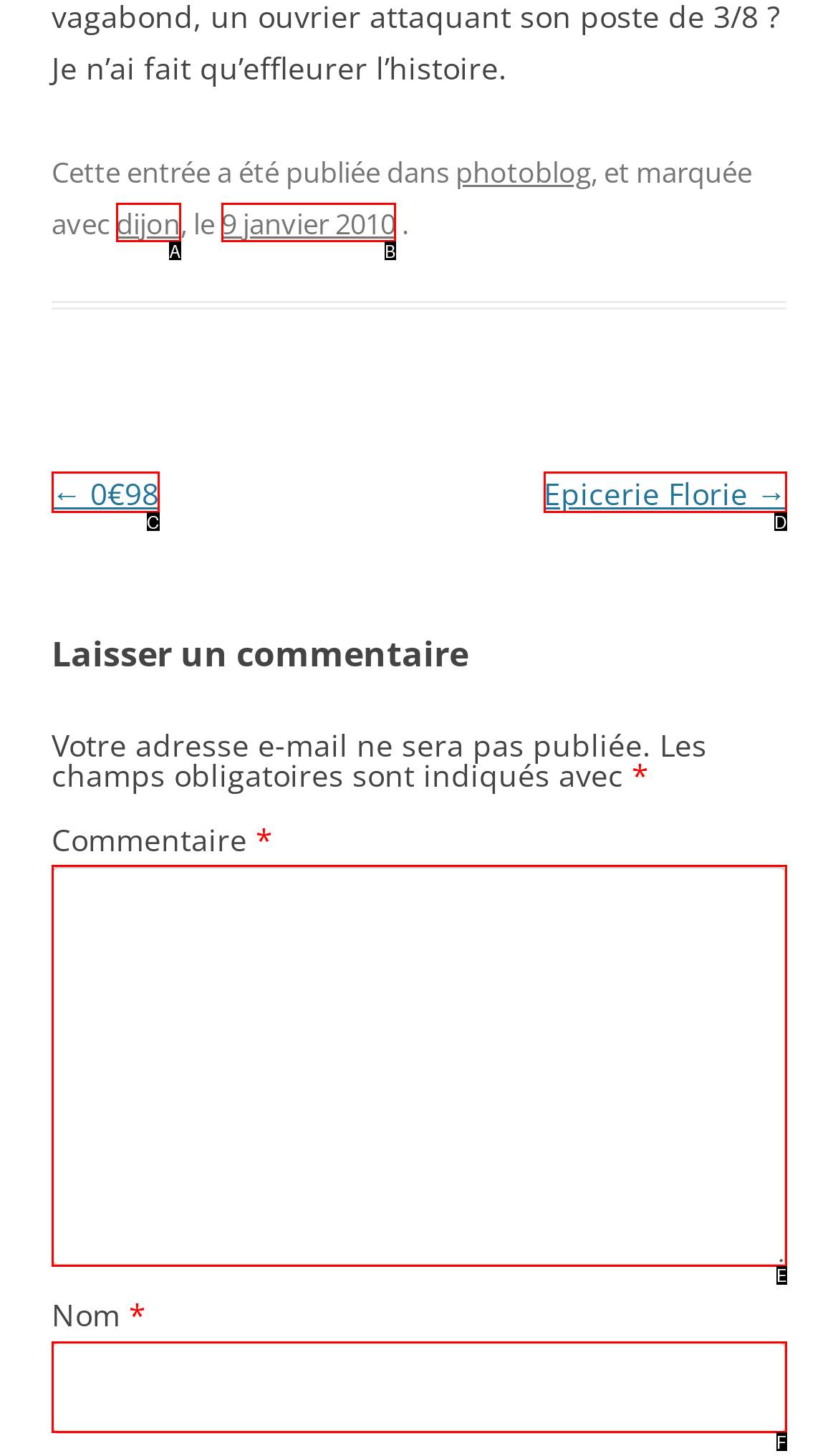Determine which HTML element best suits the description: parent_node: Nom * name="author". Reply with the letter of the matching option.

F